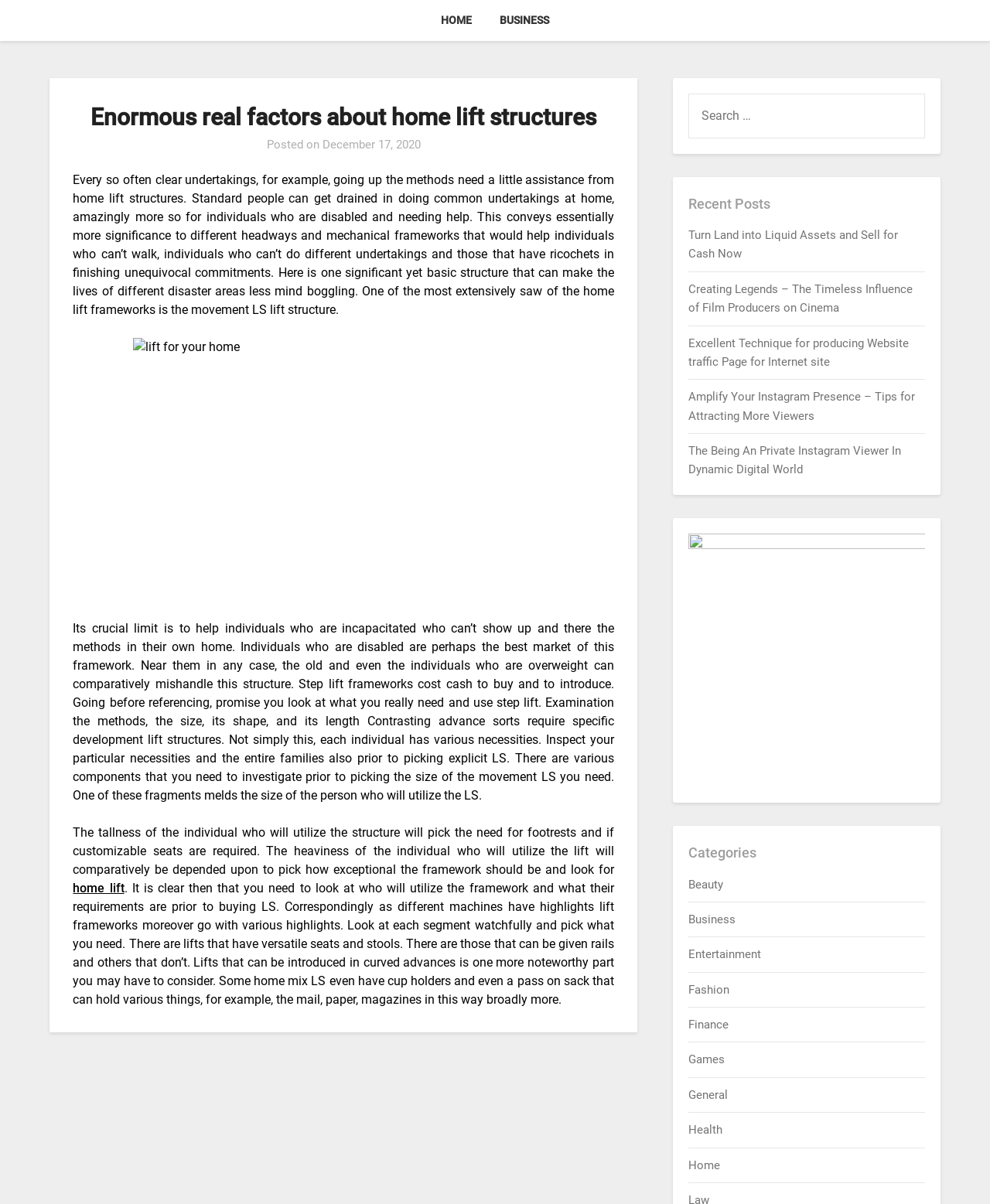Please provide the bounding box coordinates for the element that needs to be clicked to perform the following instruction: "Search for something". The coordinates should be given as four float numbers between 0 and 1, i.e., [left, top, right, bottom].

[0.696, 0.078, 0.934, 0.115]